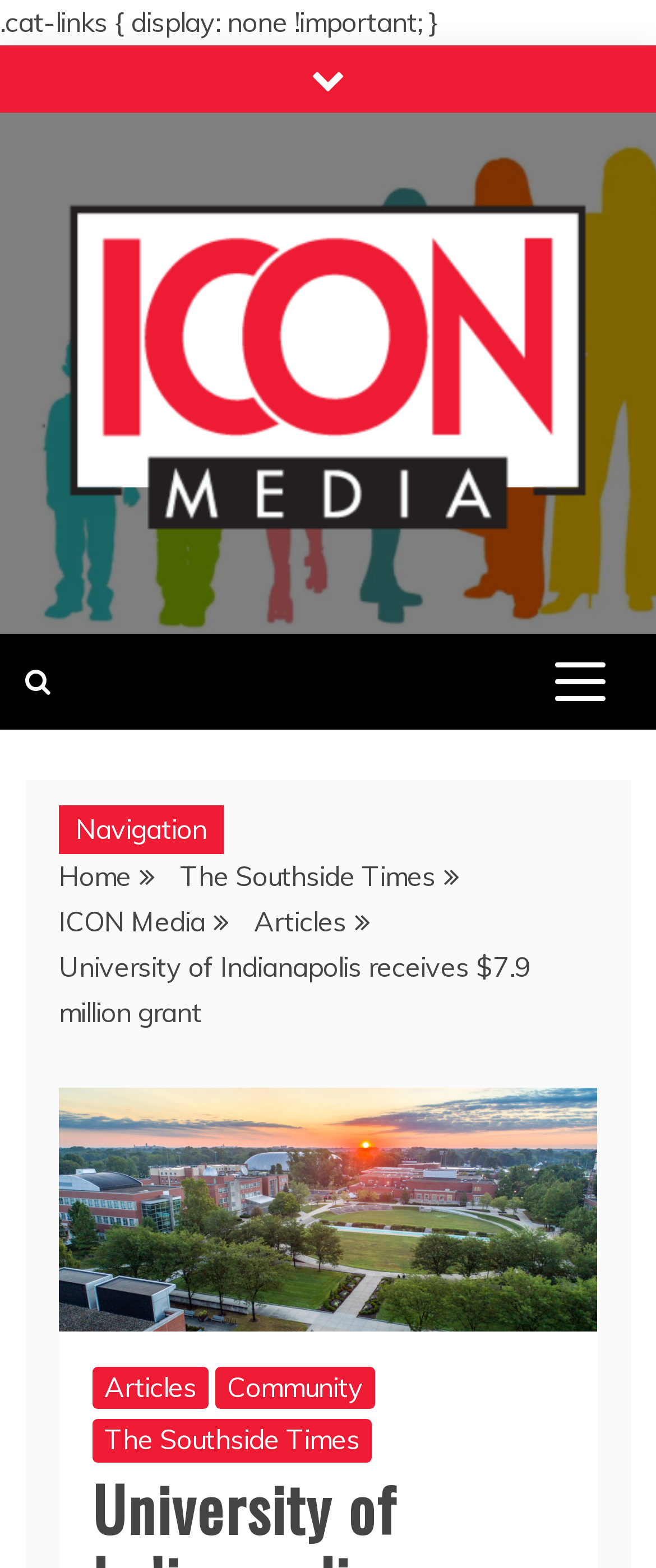What is the name of the newspaper?
From the details in the image, answer the question comprehensively.

I found the answer by looking at the link elements with the text 'The Southside Times' which suggests that it is the name of the newspaper.